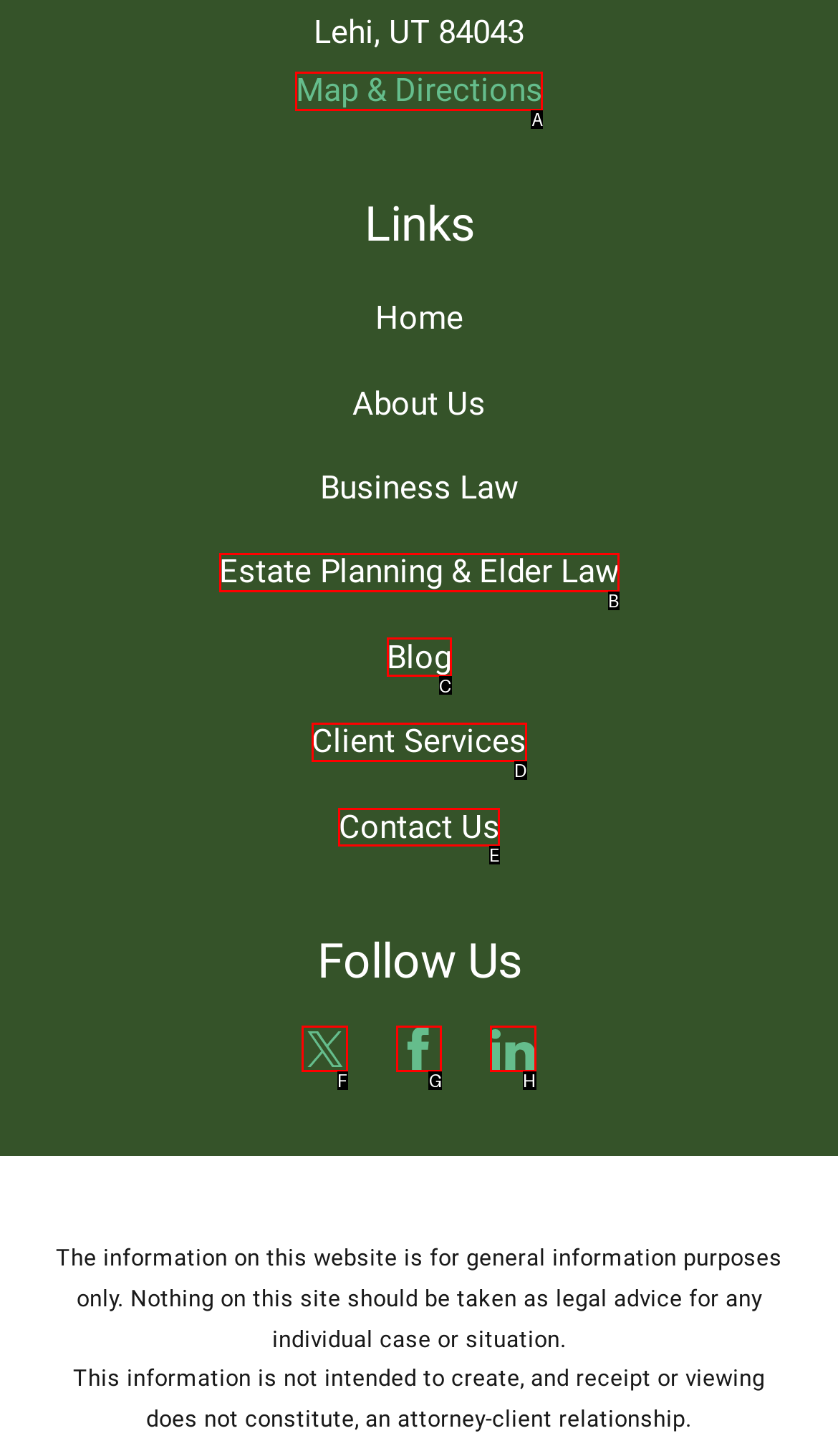To complete the task: Contact us, select the appropriate UI element to click. Respond with the letter of the correct option from the given choices.

E